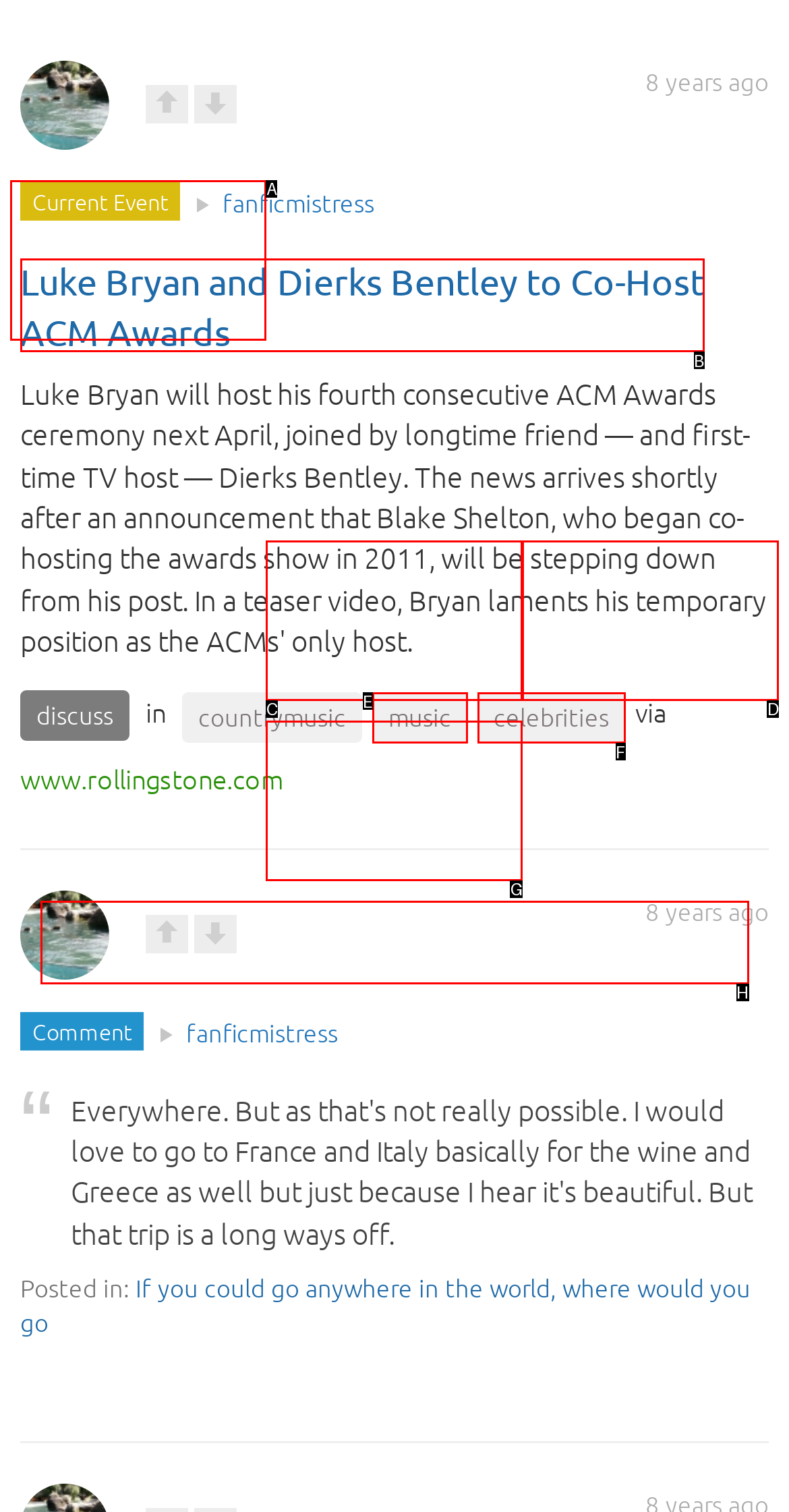Select the HTML element that matches the description: Browse Communities
Respond with the letter of the correct choice from the given options directly.

H